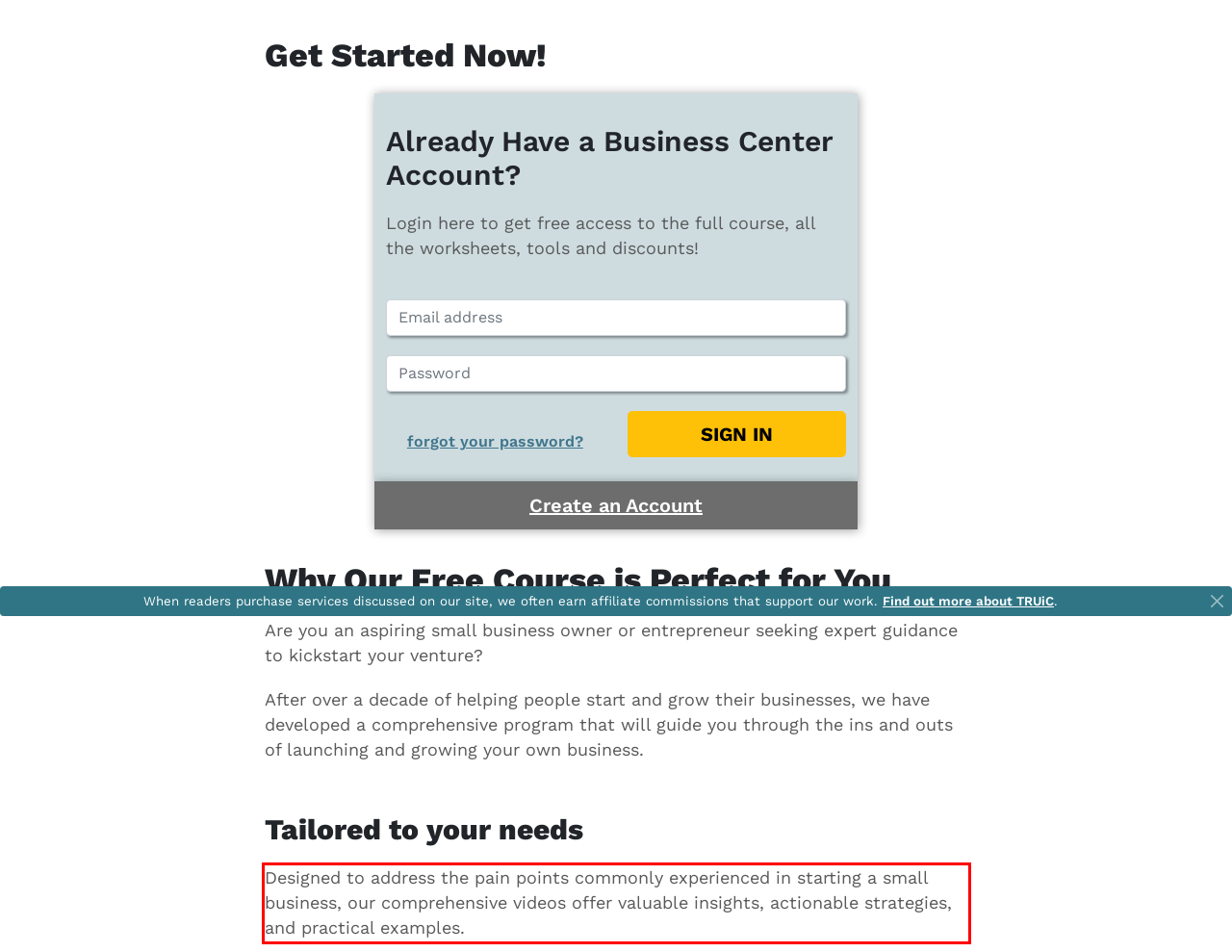Please look at the webpage screenshot and extract the text enclosed by the red bounding box.

Designed to address the pain points commonly experienced in starting a small business, our comprehensive videos offer valuable insights, actionable strategies, and practical examples.